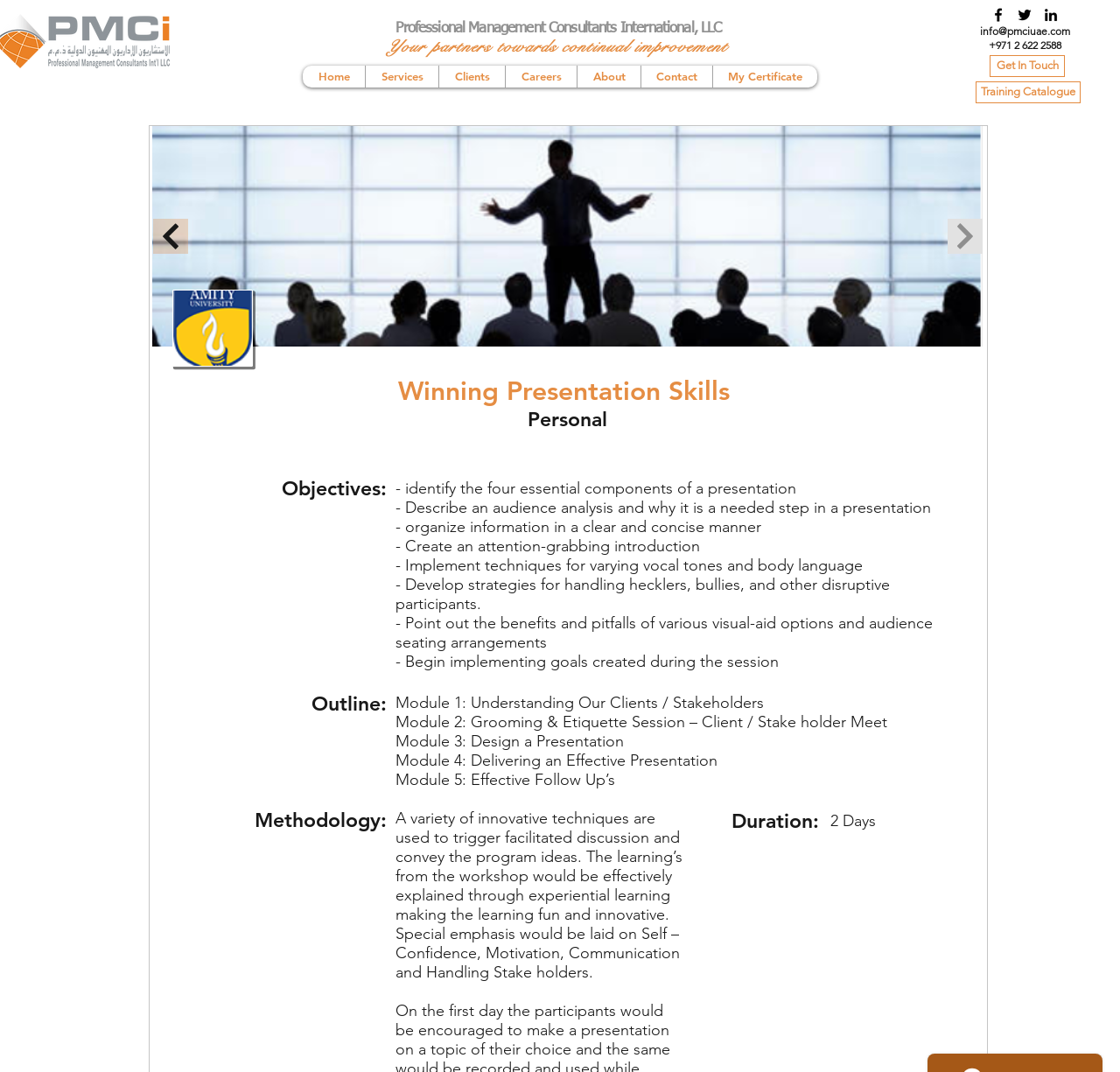Please provide the bounding box coordinates in the format (top-left x, top-left y, bottom-right x, bottom-right y). Remember, all values are floating point numbers between 0 and 1. What is the bounding box coordinate of the region described as: Get In Touch

[0.884, 0.051, 0.951, 0.072]